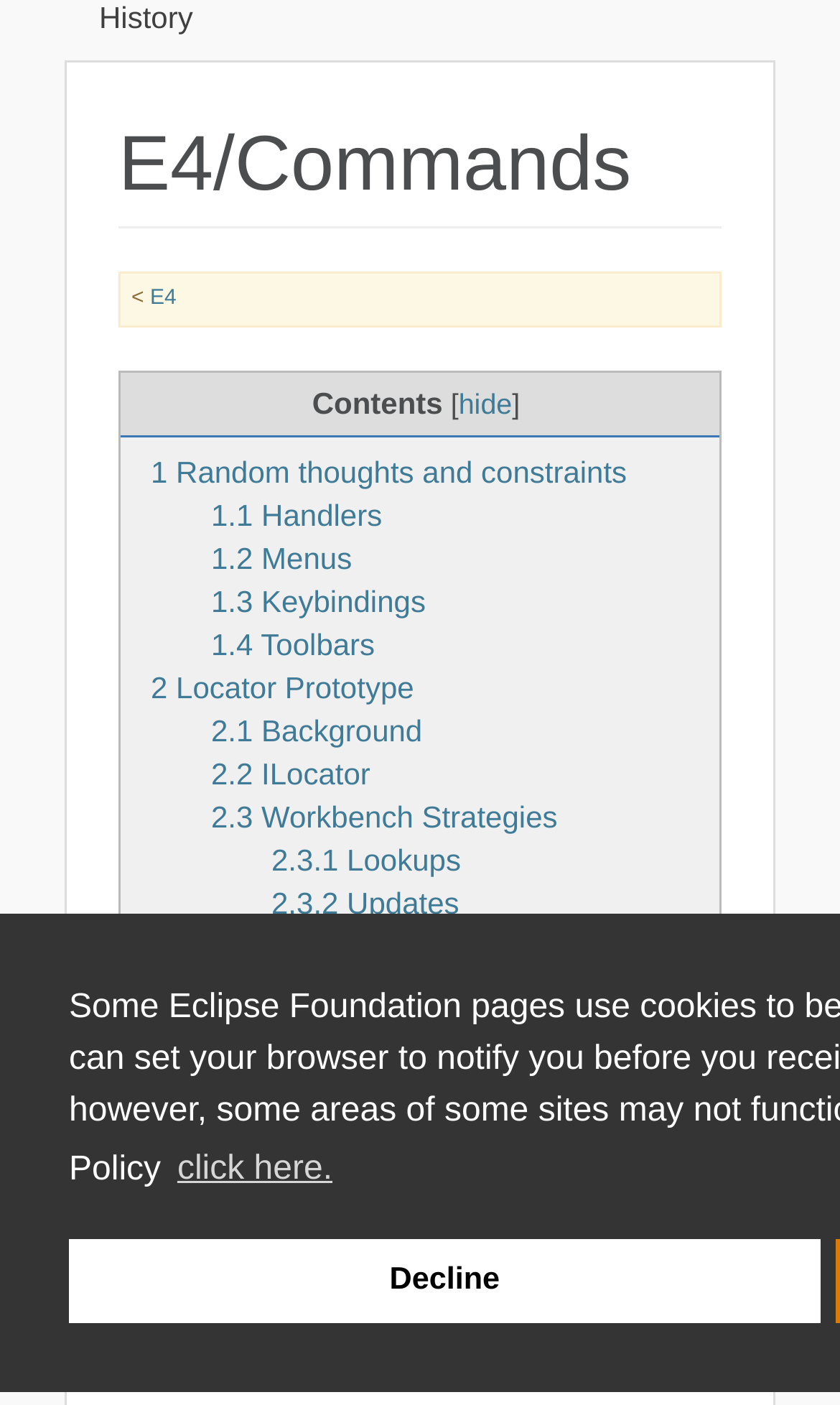Please find the bounding box coordinates for the clickable element needed to perform this instruction: "click learn more about cookies".

[0.203, 0.81, 0.404, 0.857]